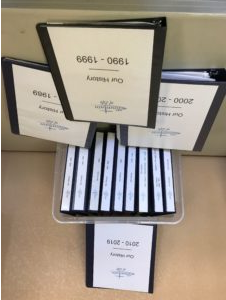Provide a thorough and detailed response to the question by examining the image: 
What is the time period covered by the notebooks?

The notebooks are labeled with the years 1990 to 2019, indicating that the archival collection spans nearly three decades, providing a comprehensive history of the community or organization.